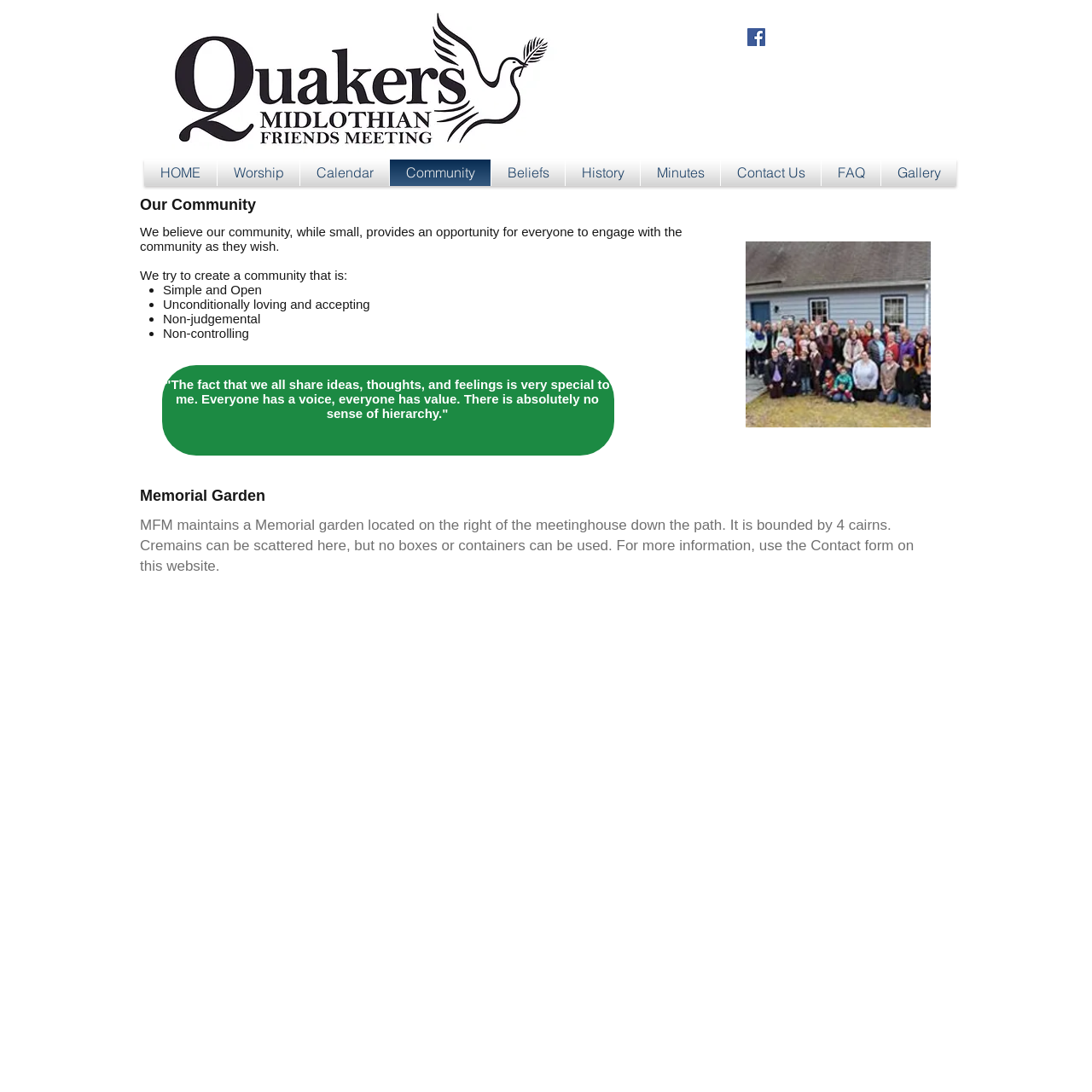Using the details in the image, give a detailed response to the question below:
What is the name of the community?

Based on the webpage, I can see that the community is referred to as 'MFM' in the navigation menu and other parts of the webpage.